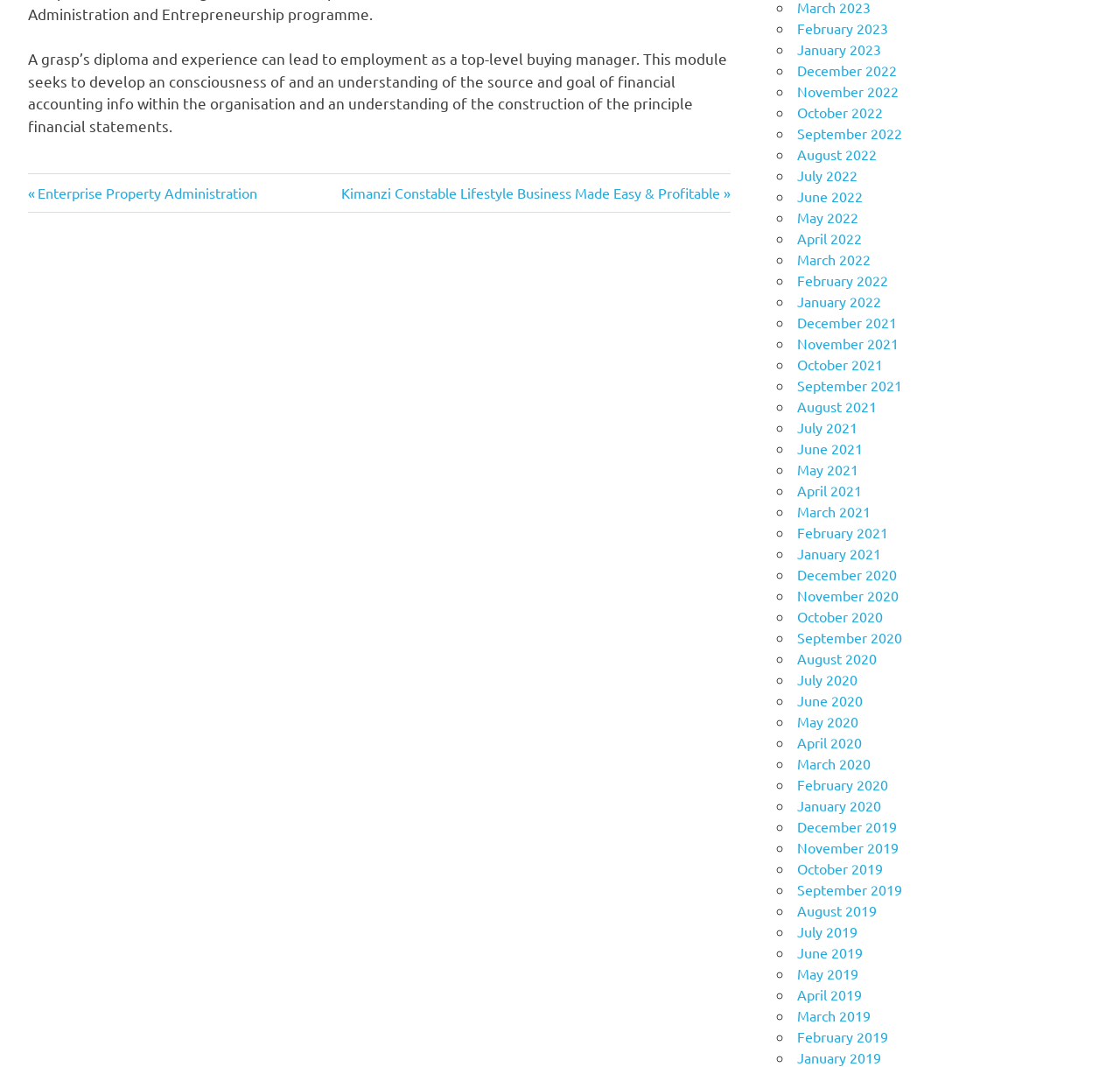Using the webpage screenshot and the element description November 2021, determine the bounding box coordinates. Specify the coordinates in the format (top-left x, top-left y, bottom-right x, bottom-right y) with values ranging from 0 to 1.

[0.712, 0.314, 0.802, 0.33]